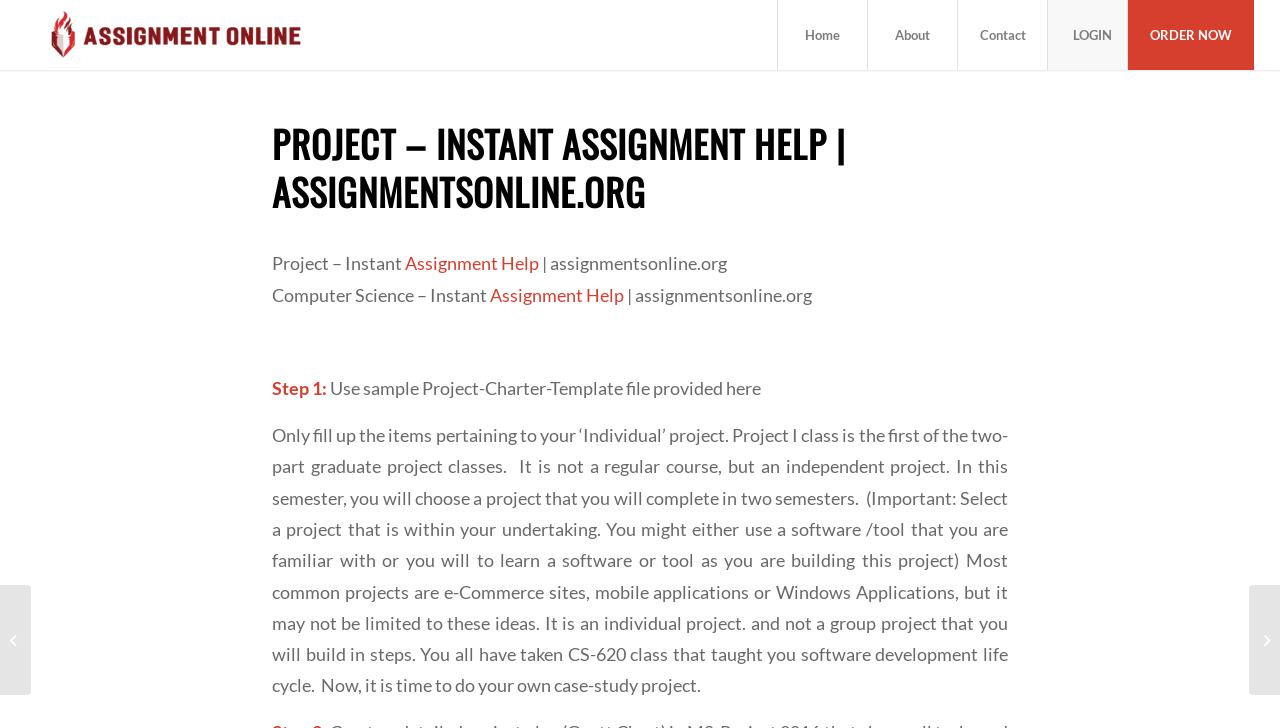Locate the bounding box coordinates of the element that should be clicked to execute the following instruction: "Order now".

[0.881, 0.0, 0.98, 0.096]